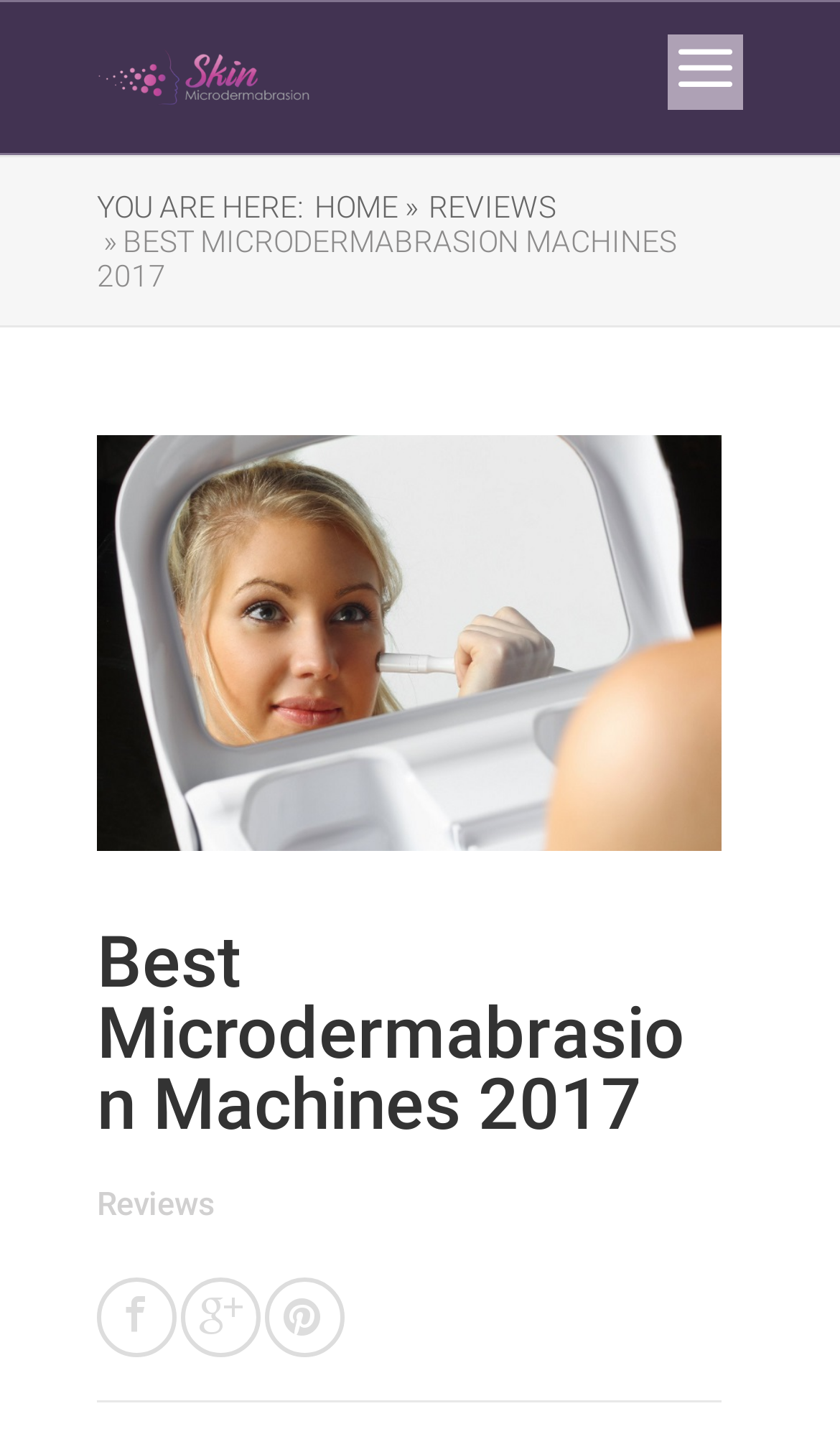Extract the bounding box coordinates for the described element: "Reviews". The coordinates should be represented as four float numbers between 0 and 1: [left, top, right, bottom].

[0.51, 0.133, 0.662, 0.157]